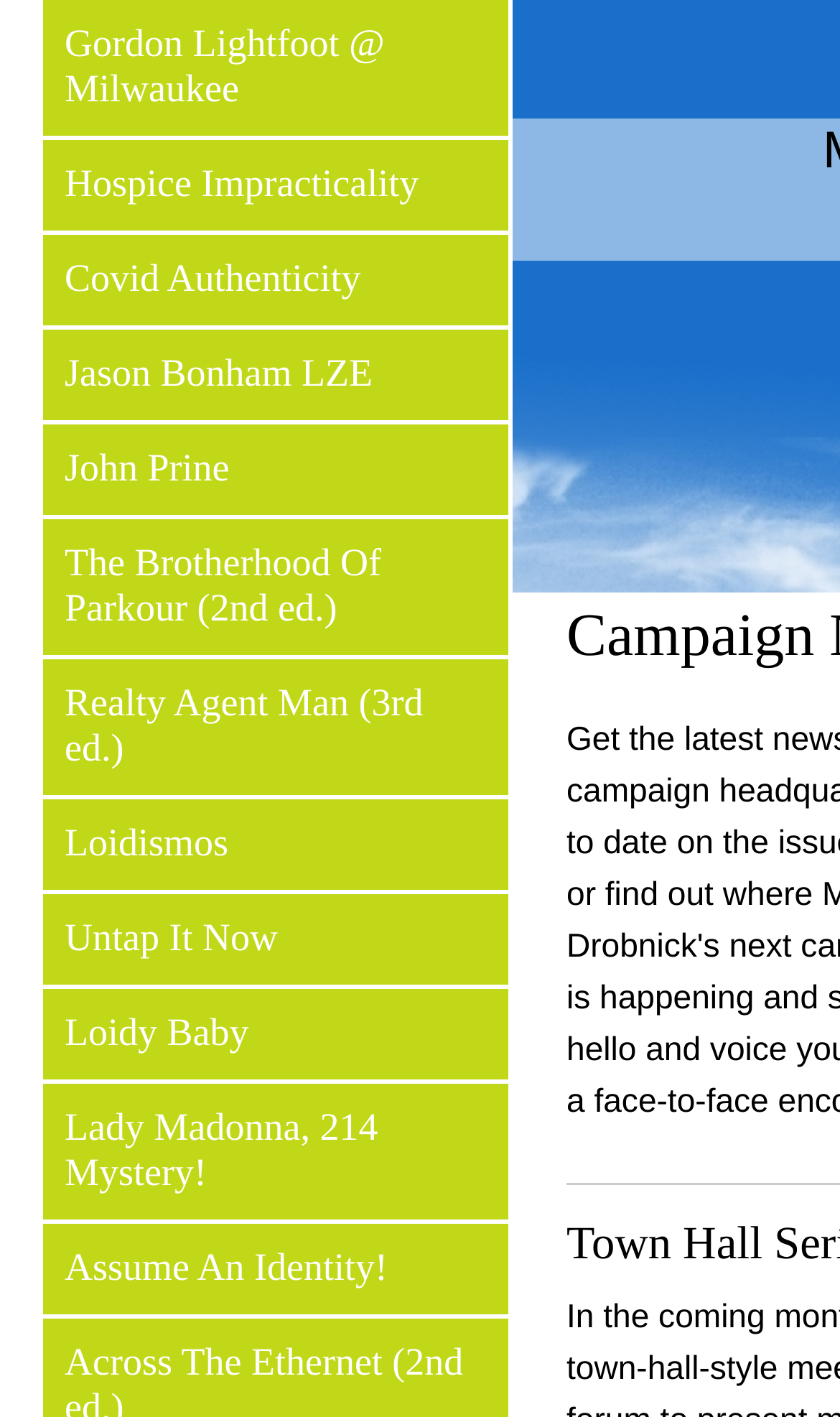Please specify the bounding box coordinates of the element that should be clicked to execute the given instruction: 'read about Covid Authenticity'. Ensure the coordinates are four float numbers between 0 and 1, expressed as [left, top, right, bottom].

[0.051, 0.166, 0.605, 0.23]